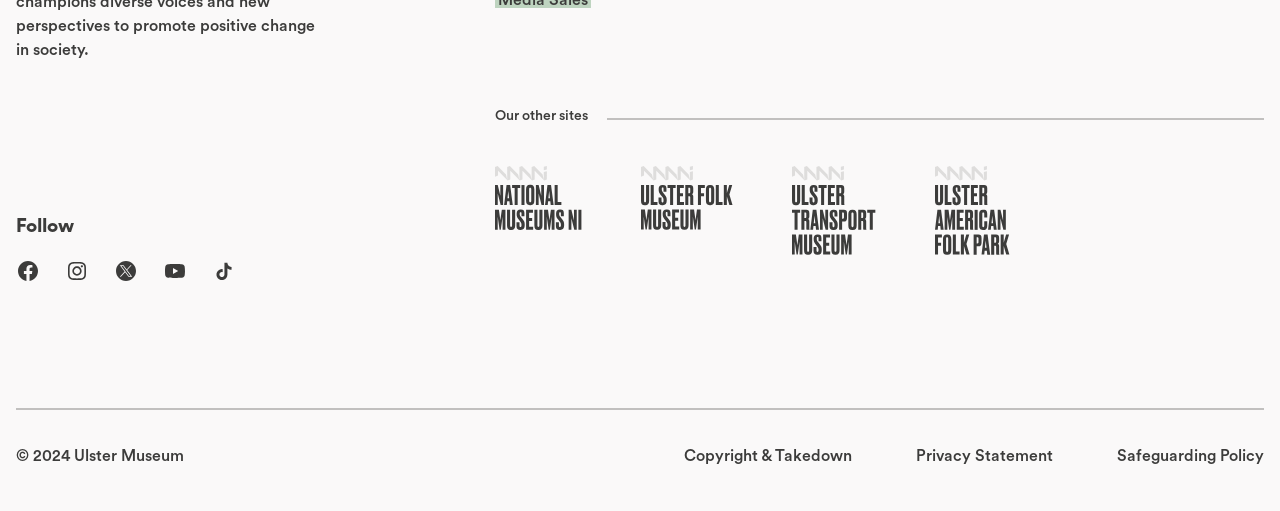What is the copyright year?
Utilize the information in the image to give a detailed answer to the question.

The copyright year is mentioned at the bottom of the page as '© 2024', indicating that the website's content is copyrighted until 2024.